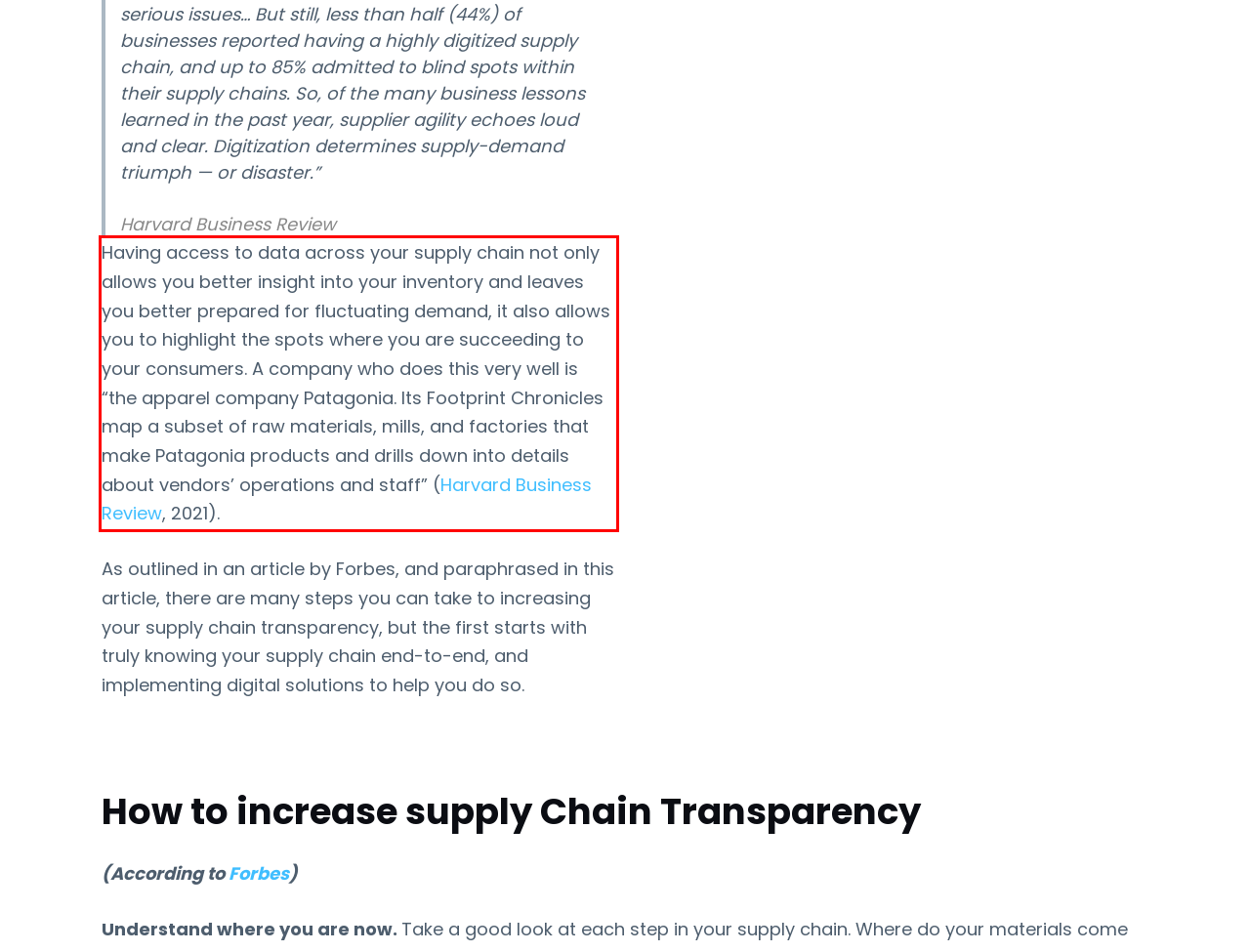You are given a webpage screenshot with a red bounding box around a UI element. Extract and generate the text inside this red bounding box.

Having access to data across your supply chain not only allows you better insight into your inventory and leaves you better prepared for fluctuating demand, it also allows you to highlight the spots where you are succeeding to your consumers. A company who does this very well is “the apparel company Patagonia. Its Footprint Chronicles map a subset of raw materials, mills, and factories that make Patagonia products and drills down into details about vendors’ operations and staff” (Harvard Business Review, 2021).